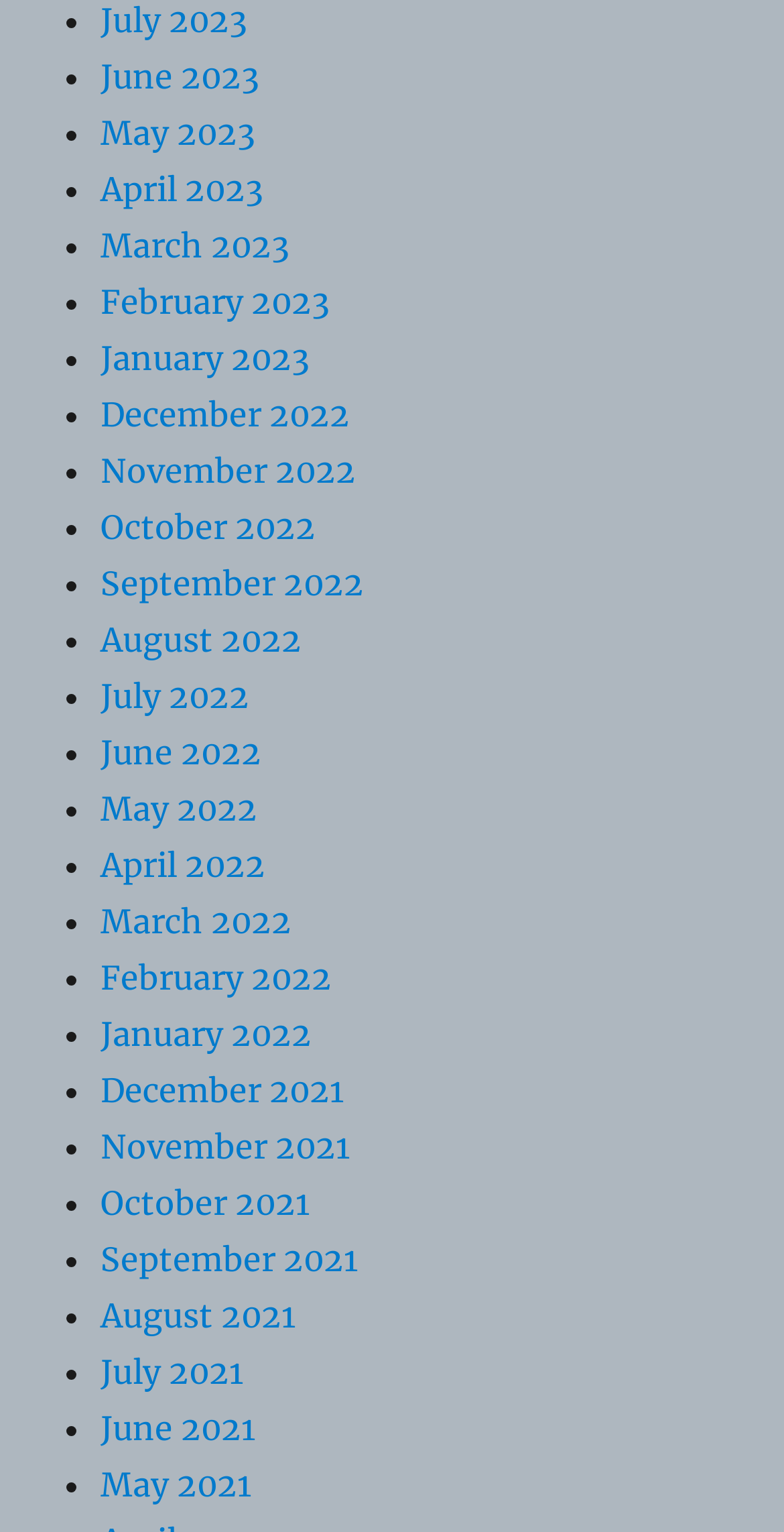Use a single word or phrase to answer the question:
How many months are listed in total?

24